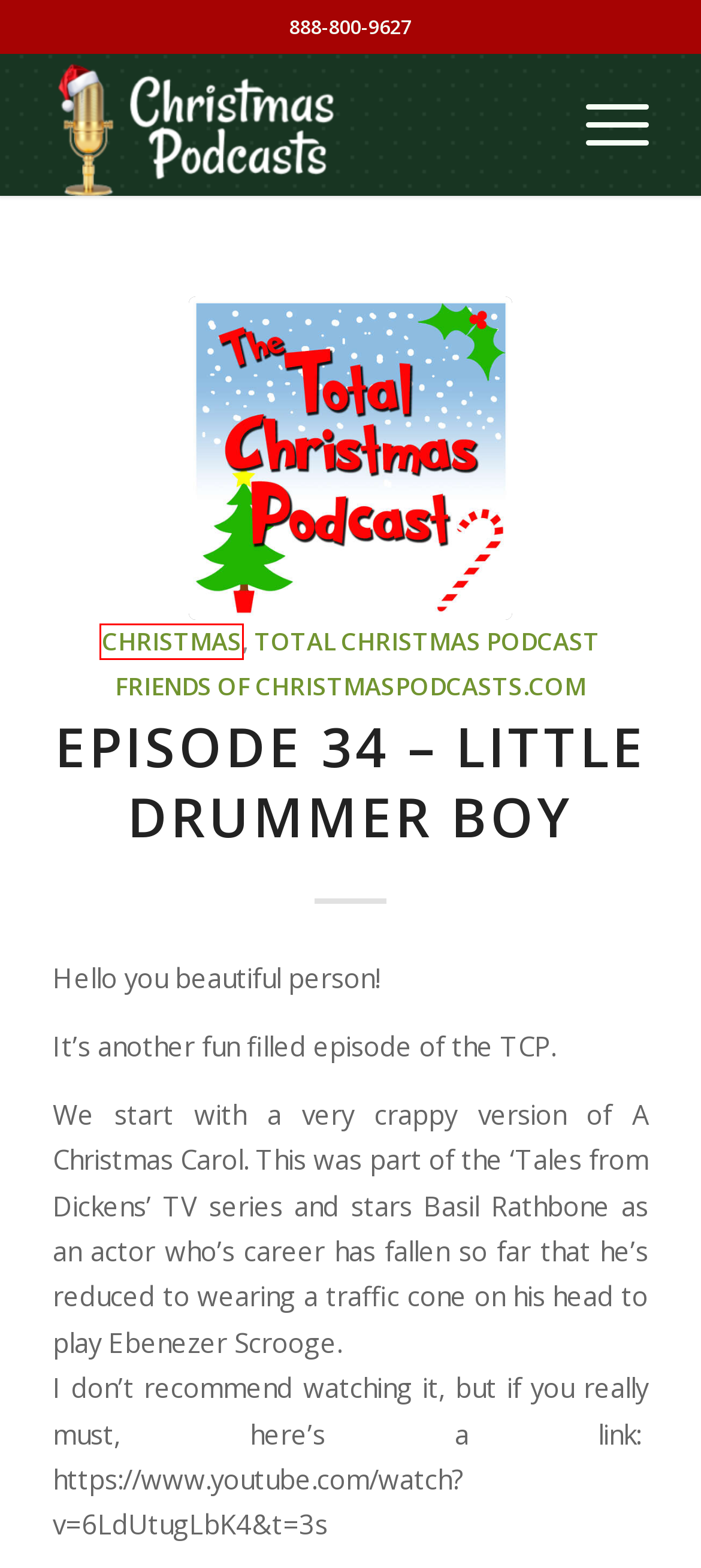You have a screenshot of a webpage with a red bounding box around an element. Select the webpage description that best matches the new webpage after clicking the element within the red bounding box. Here are the descriptions:
A. VK | 登录
B. Christmas Podcasts – Year Round Directory of Christmas Podcasts
C. Privacy Policy – Christmas Podcasts
D. Podcaster Support – Christmas Podcasts
E. Christmas – Christmas Podcasts
F. Friends of ChristmasPodcasts.com – Christmas Podcasts
G. Contact – My Merry Christmas | Merry Forums of My Merry Christmas
H. I Want to Be Featured – Christmas Podcasts

E